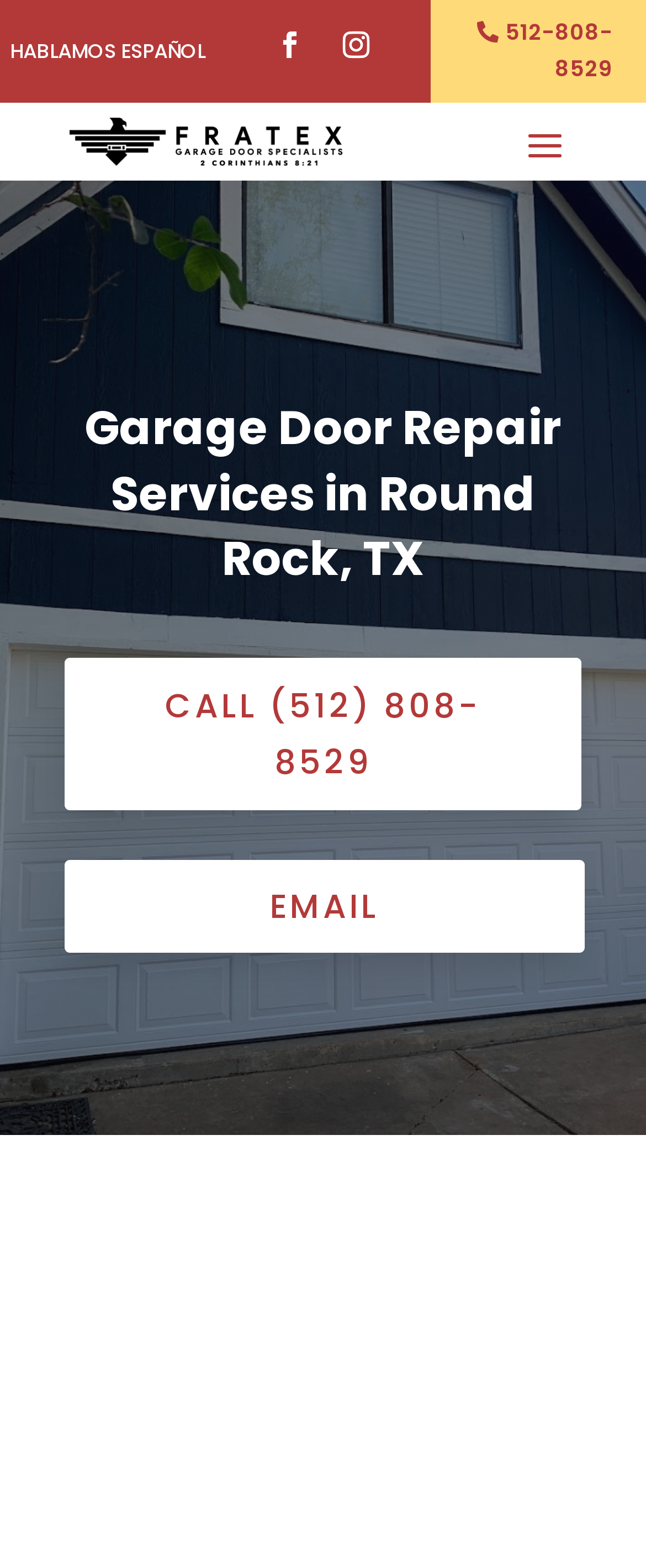What is the language supported by the website?
Carefully analyze the image and provide a thorough answer to the question.

The website supports Spanish language as indicated by the 'HABLAMOS ESPAÑOL' text on the top left corner of the webpage.